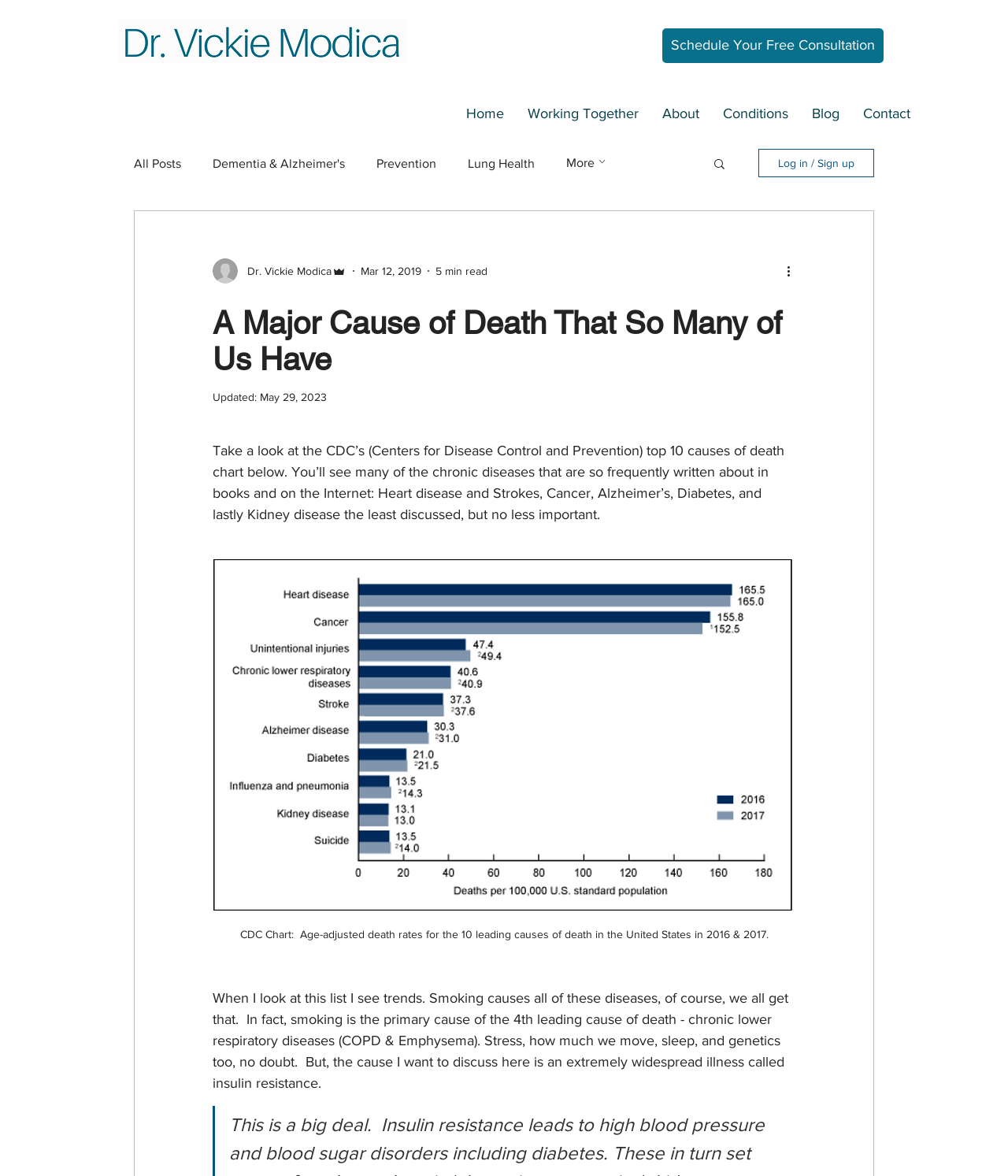What is the name of the doctor in the article?
Based on the image, answer the question with a single word or brief phrase.

Dr. Vickie Modica